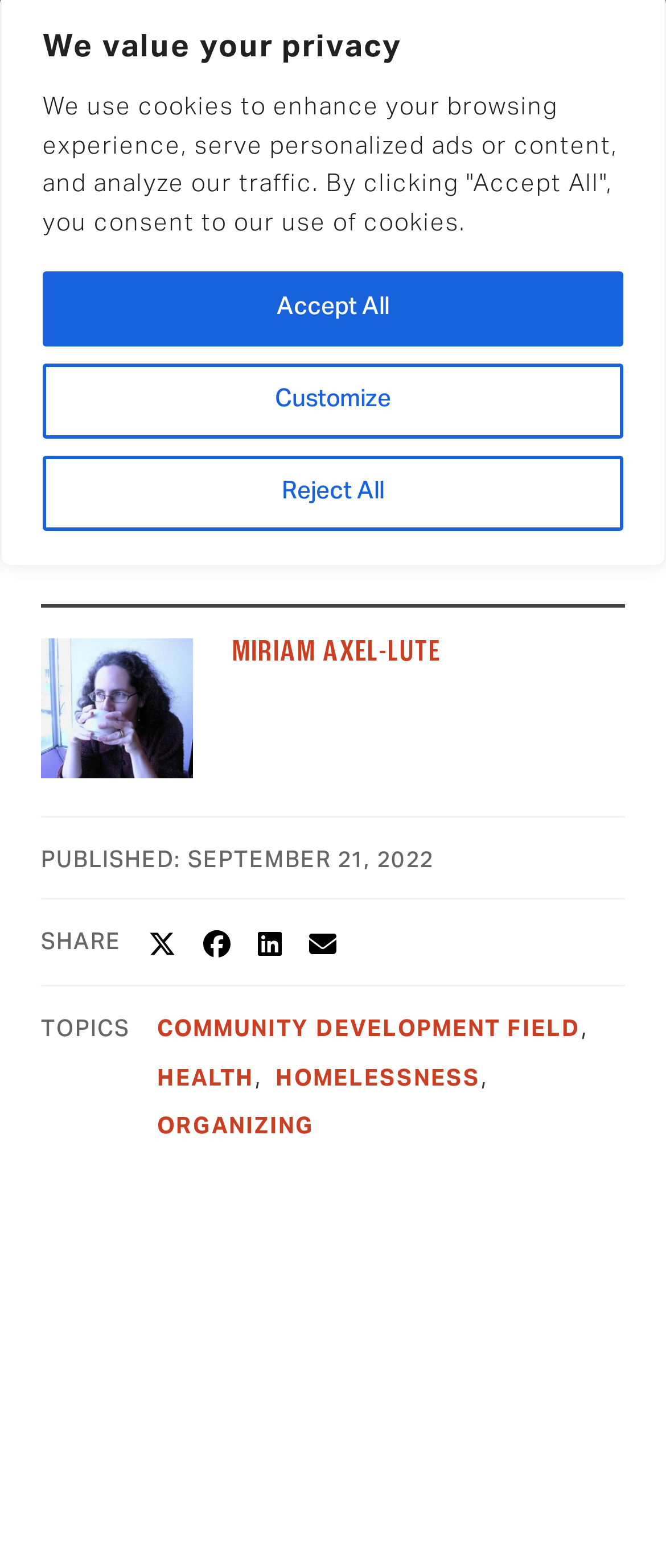Find the bounding box coordinates for the HTML element described as: "Accept All". The coordinates should consist of four float values between 0 and 1, i.e., [left, top, right, bottom].

[0.064, 0.173, 0.936, 0.221]